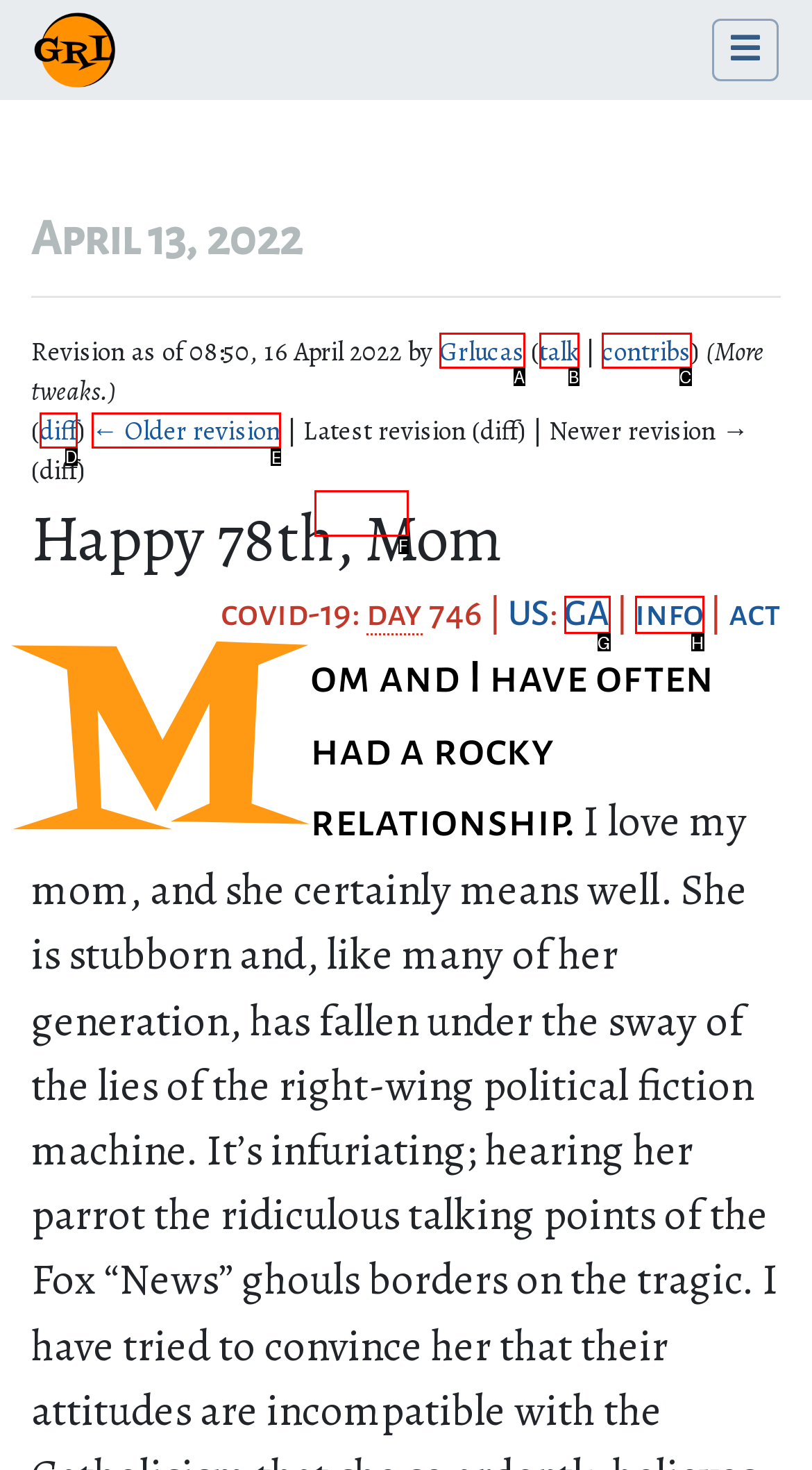Decide which UI element to click to accomplish the task: Check the latest revision
Respond with the corresponding option letter.

E